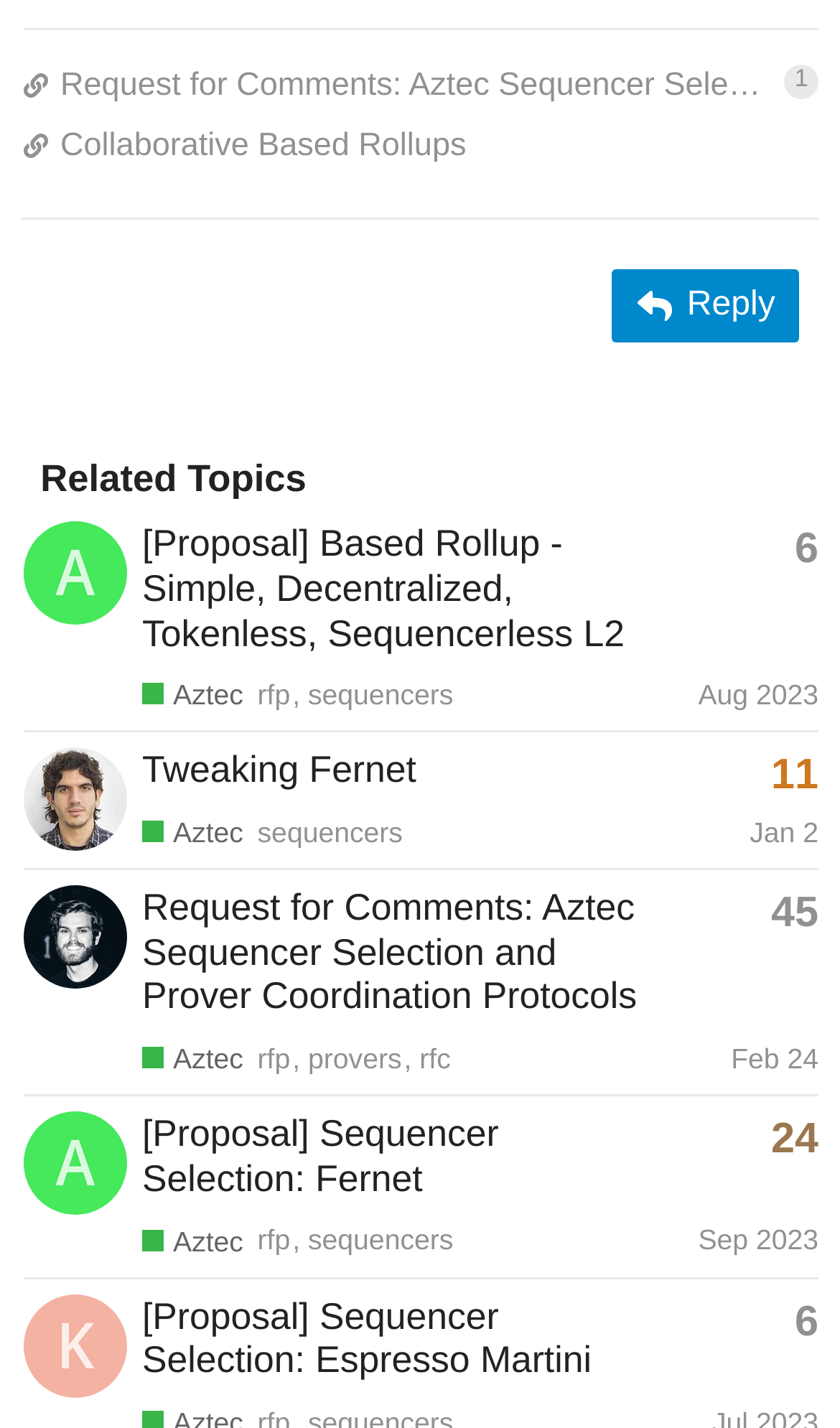Answer the question below using just one word or a short phrase: 
What is the name of the category for discussing Aztec network?

Aztec